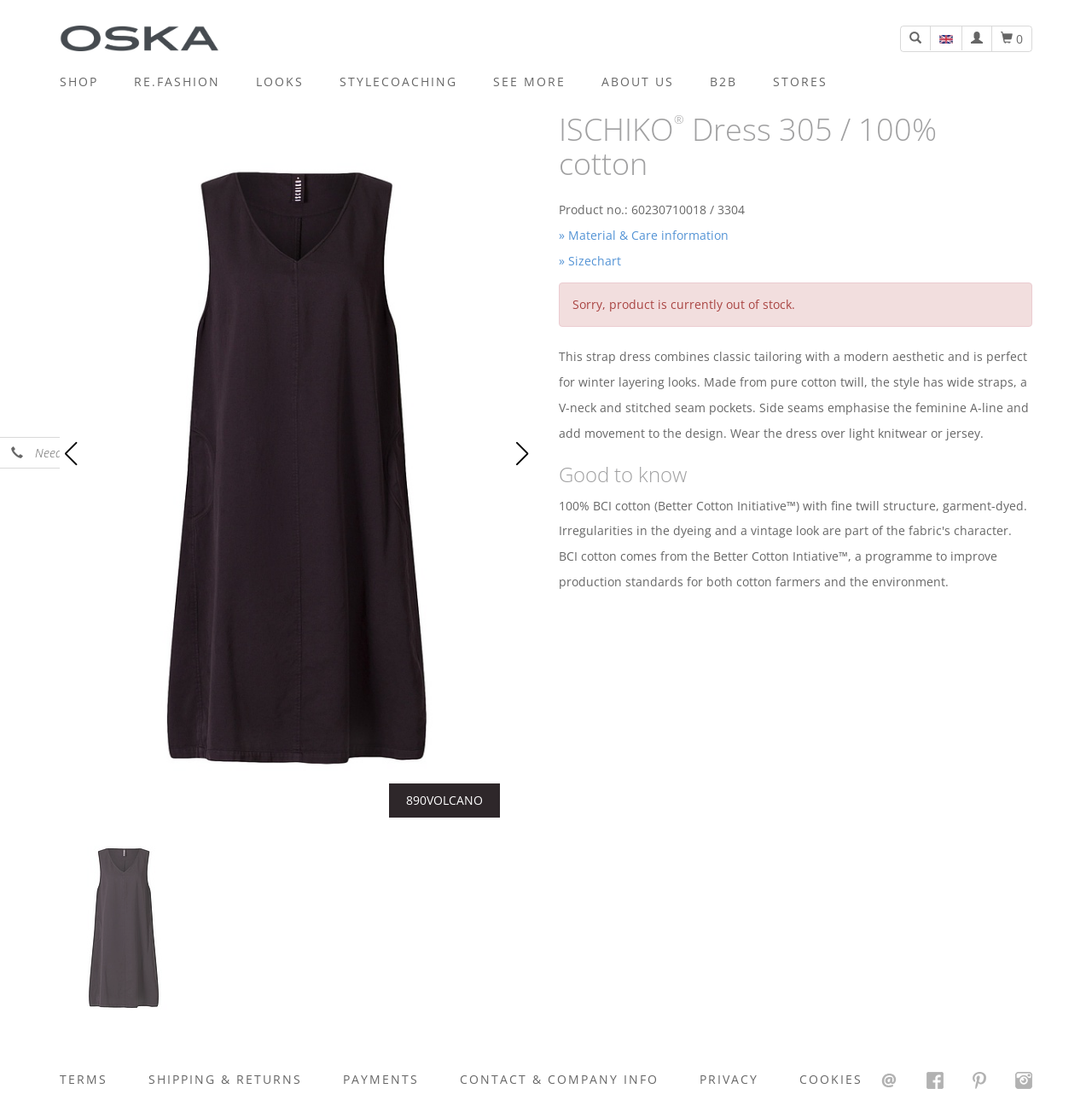Pinpoint the bounding box coordinates of the element to be clicked to execute the instruction: "Get more information about the material and care".

[0.512, 0.203, 0.667, 0.218]